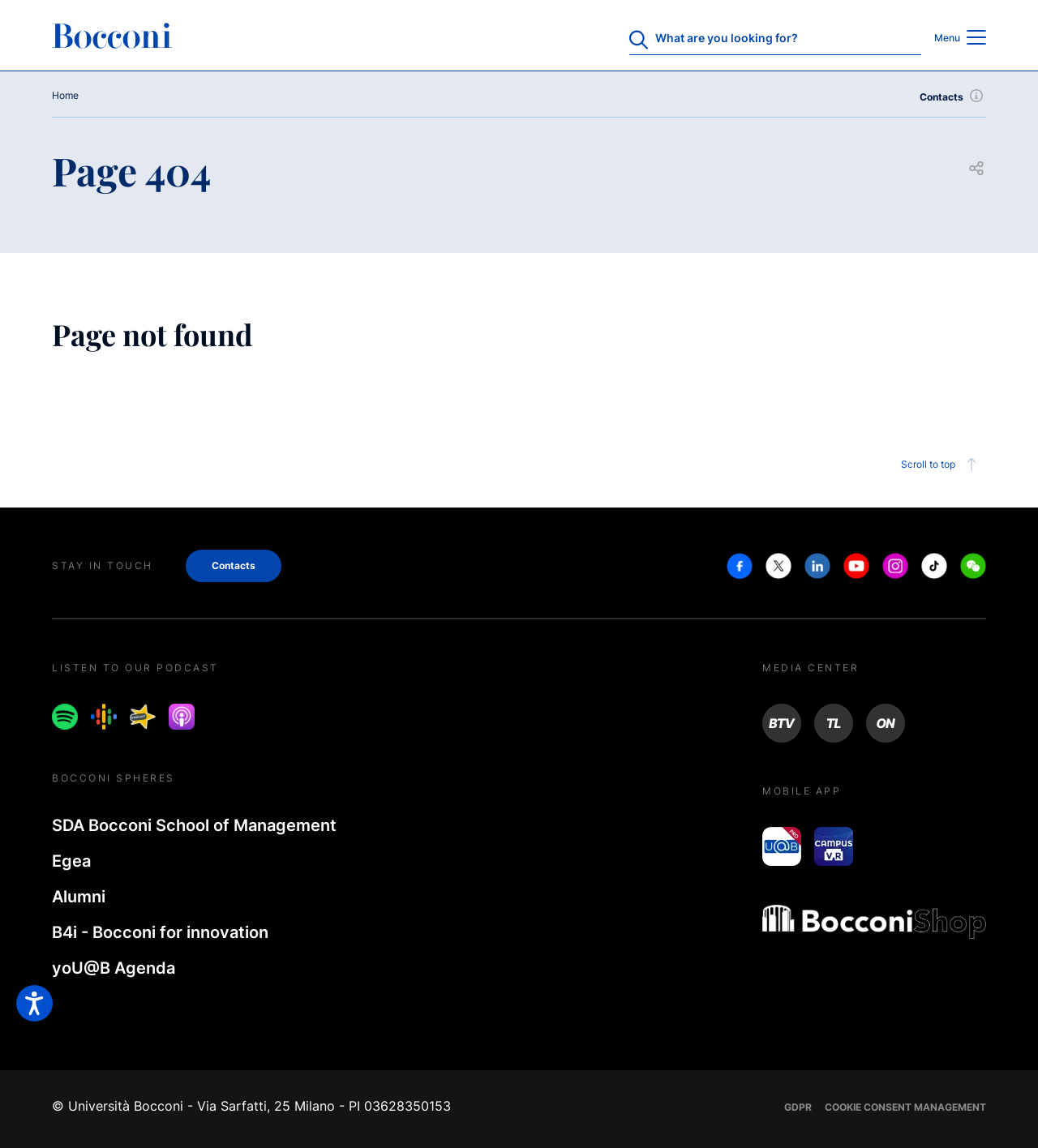From the given element description: "B4i - Bocconi for innovation", find the bounding box for the UI element. Provide the coordinates as four float numbers between 0 and 1, in the order [left, top, right, bottom].

[0.05, 0.802, 0.259, 0.822]